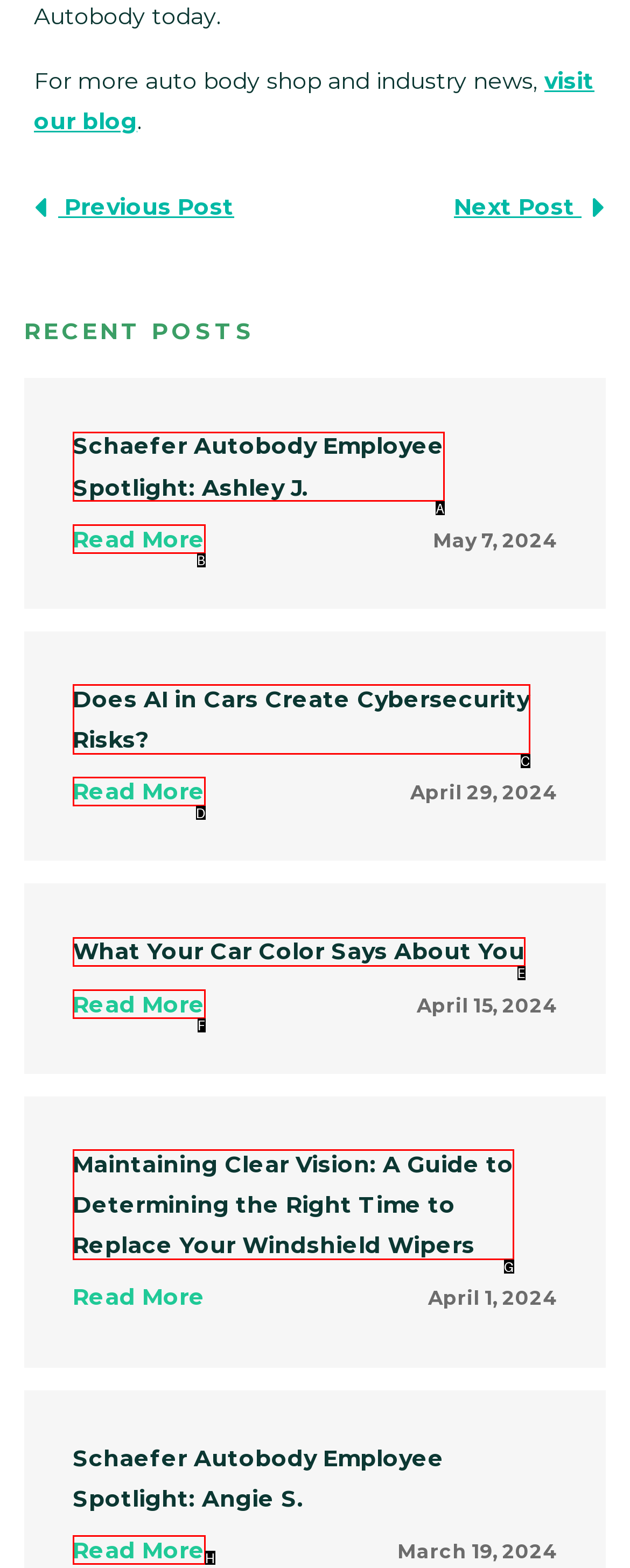Based on the element described as: Follow
Find and respond with the letter of the correct UI element.

None